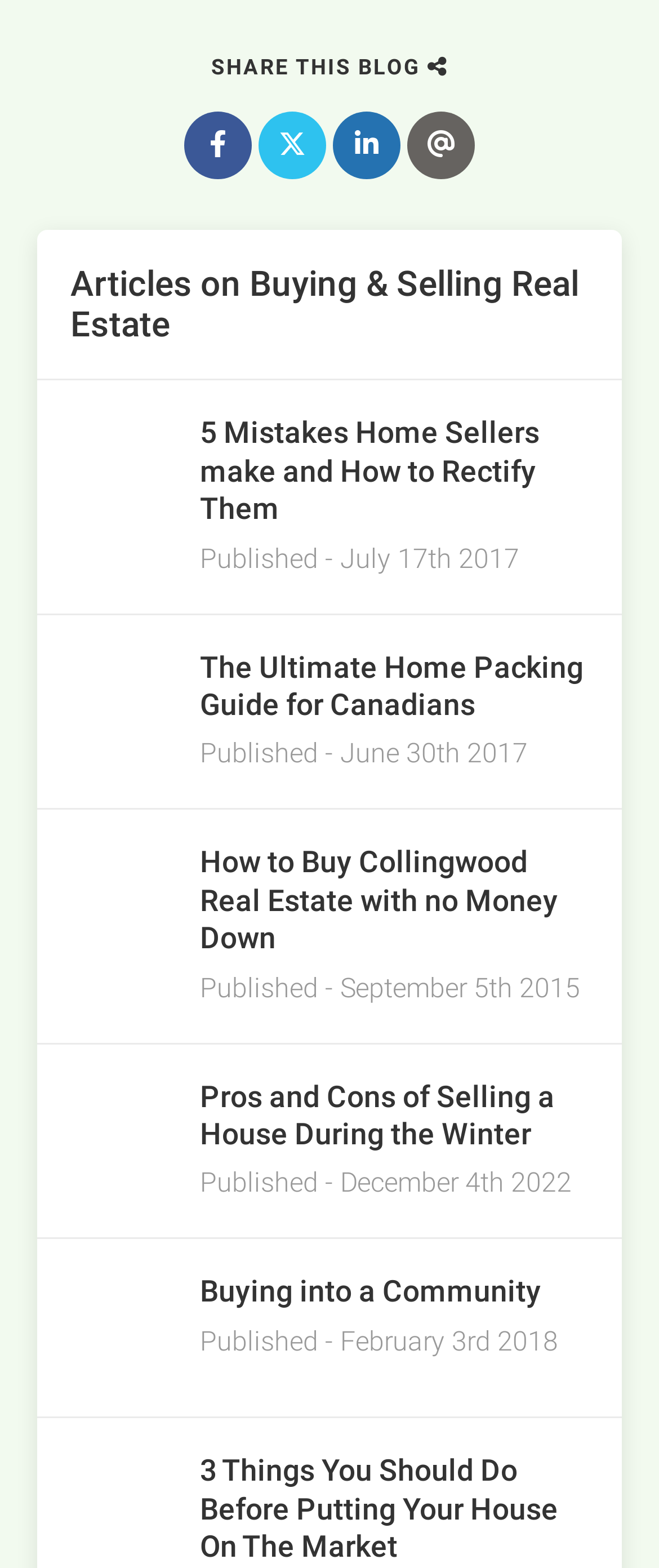Find the bounding box coordinates for the area that should be clicked to accomplish the instruction: "Check the pros and cons of selling a house during the winter".

[0.303, 0.687, 0.893, 0.736]